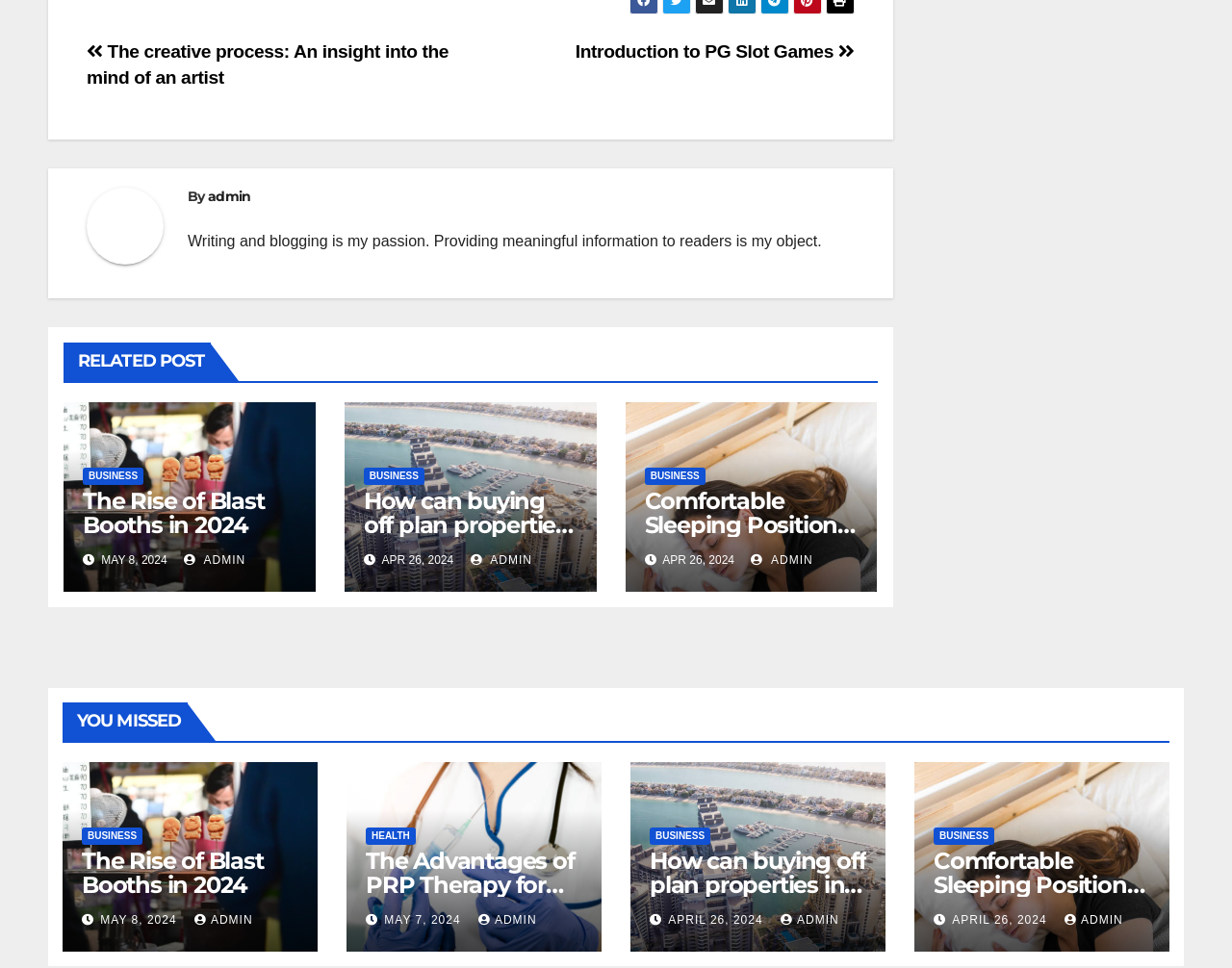Please mark the clickable region by giving the bounding box coordinates needed to complete this instruction: "Click on 'Introduction to PG Slot Games'".

[0.467, 0.043, 0.693, 0.064]